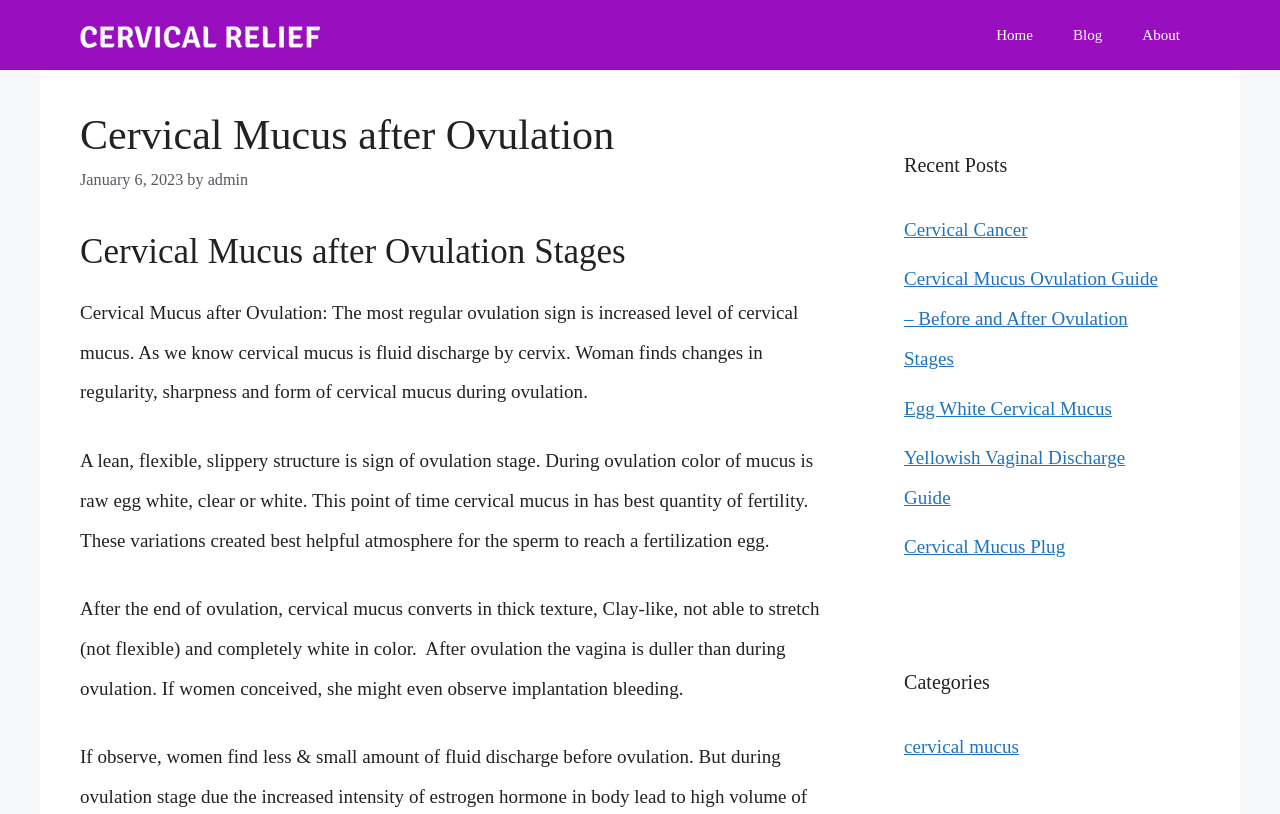Specify the bounding box coordinates for the region that must be clicked to perform the given instruction: "Click the 'Home' link".

[0.763, 0.006, 0.823, 0.08]